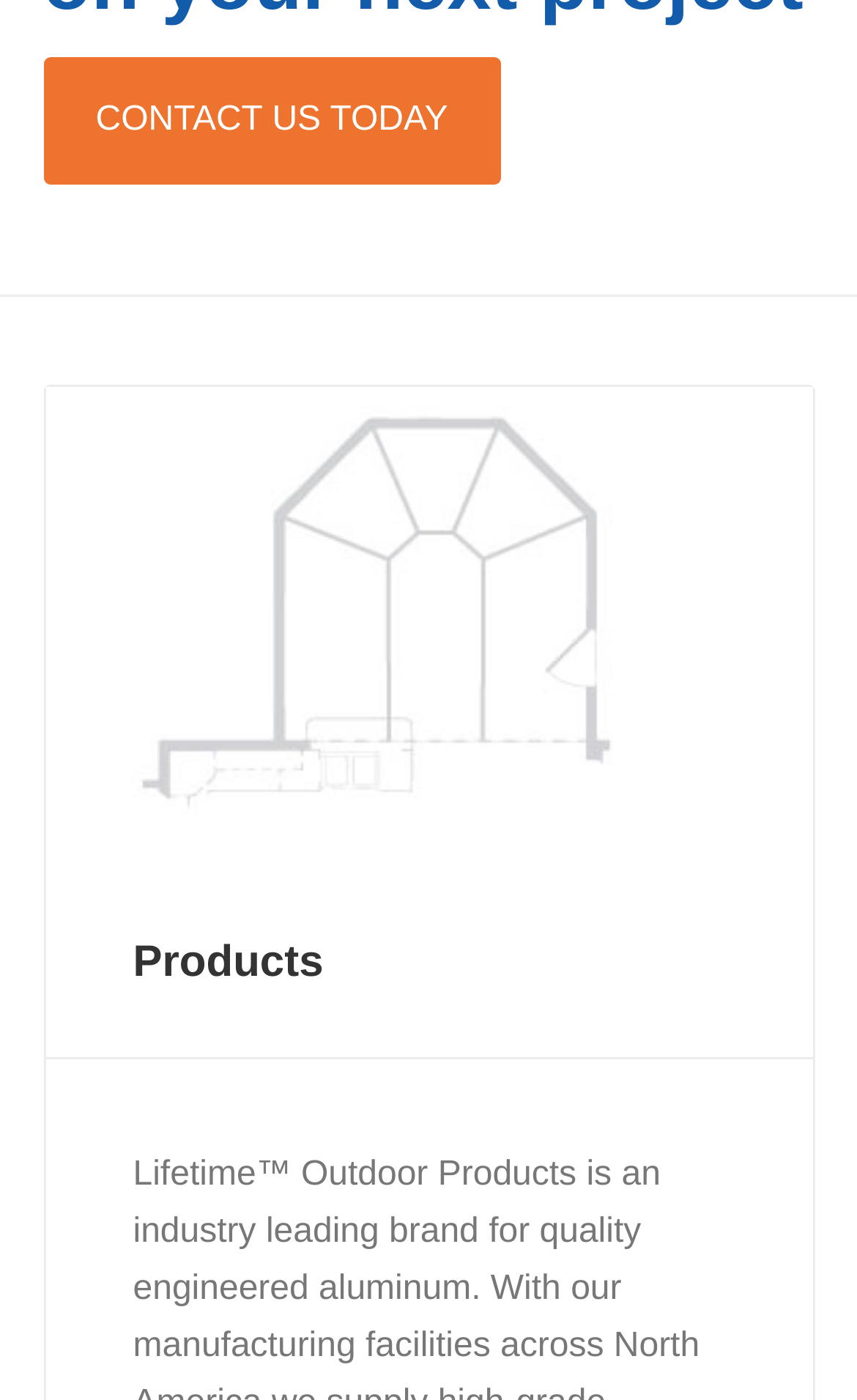Extract the bounding box coordinates of the UI element described by: "parent_node: Products". The coordinates should include four float numbers ranging from 0 to 1, e.g., [left, top, right, bottom].

[0.053, 0.276, 0.947, 0.582]